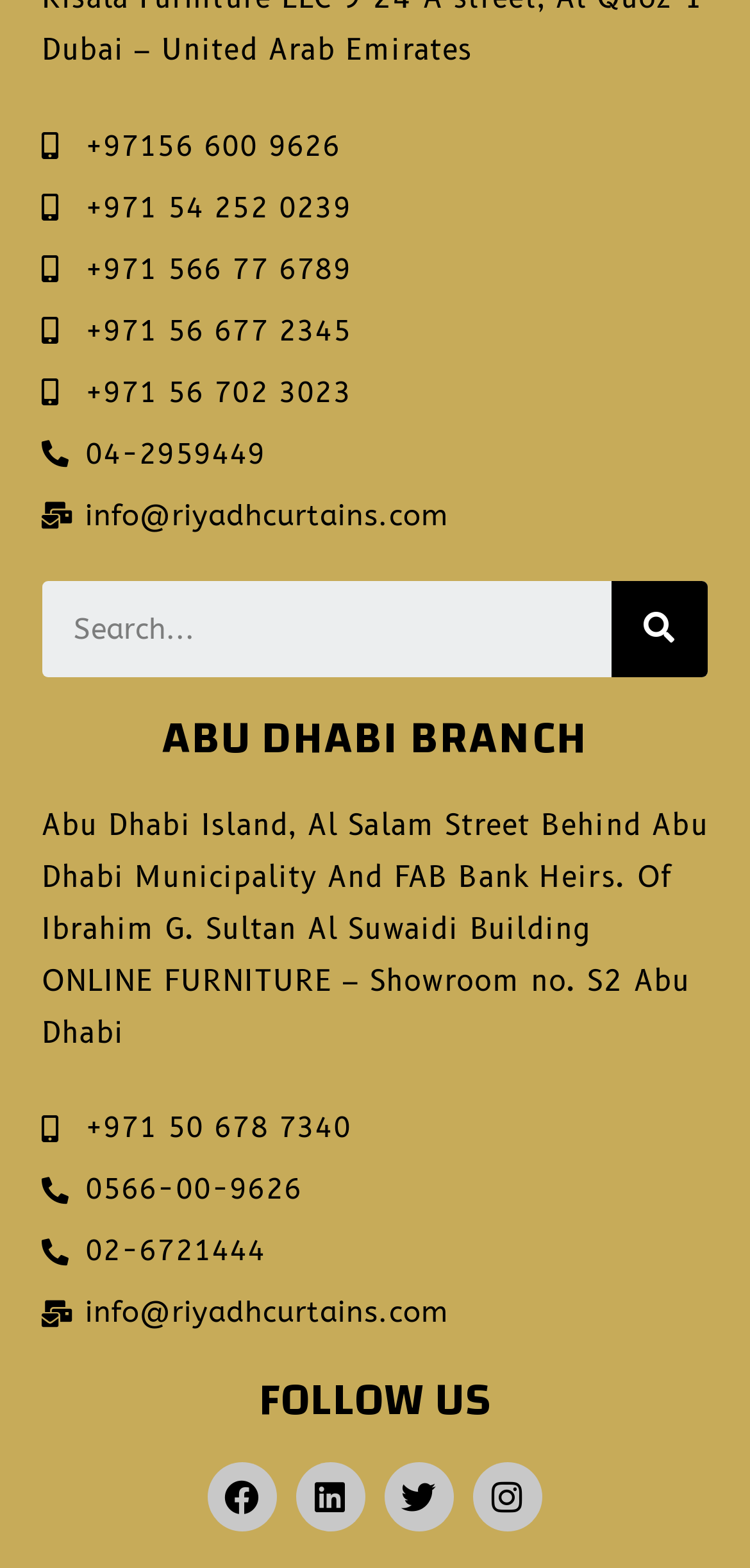Determine the bounding box for the UI element that matches this description: "info@riyadhcurtains.com".

[0.056, 0.312, 0.944, 0.346]